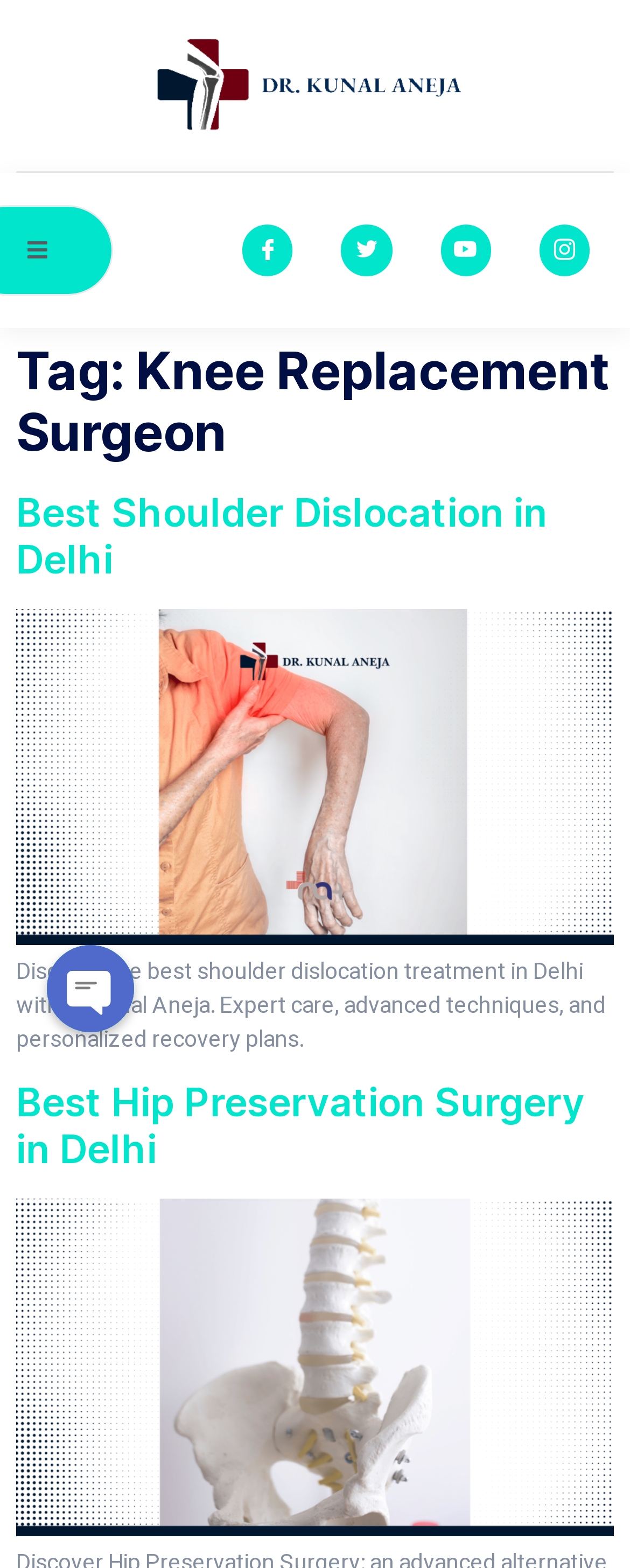Carefully examine the image and provide an in-depth answer to the question: How many articles are there on this page?

I looked at the page structure and found that there are two articles, one about shoulder dislocation and another about hip preservation surgery, so there are 2 articles on this page.